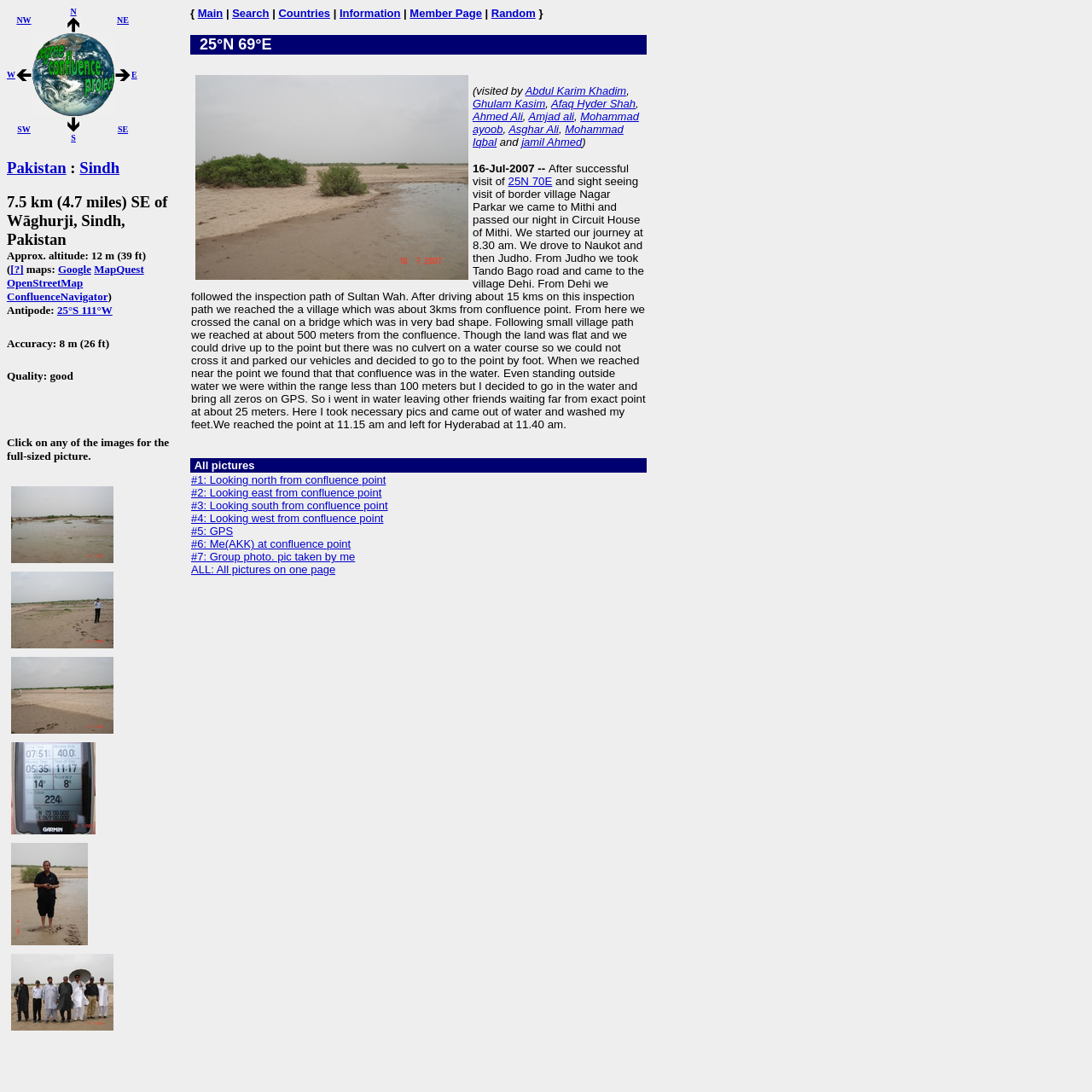Kindly determine the bounding box coordinates for the area that needs to be clicked to execute this instruction: "Click on the link to Pakistan".

[0.006, 0.145, 0.061, 0.161]